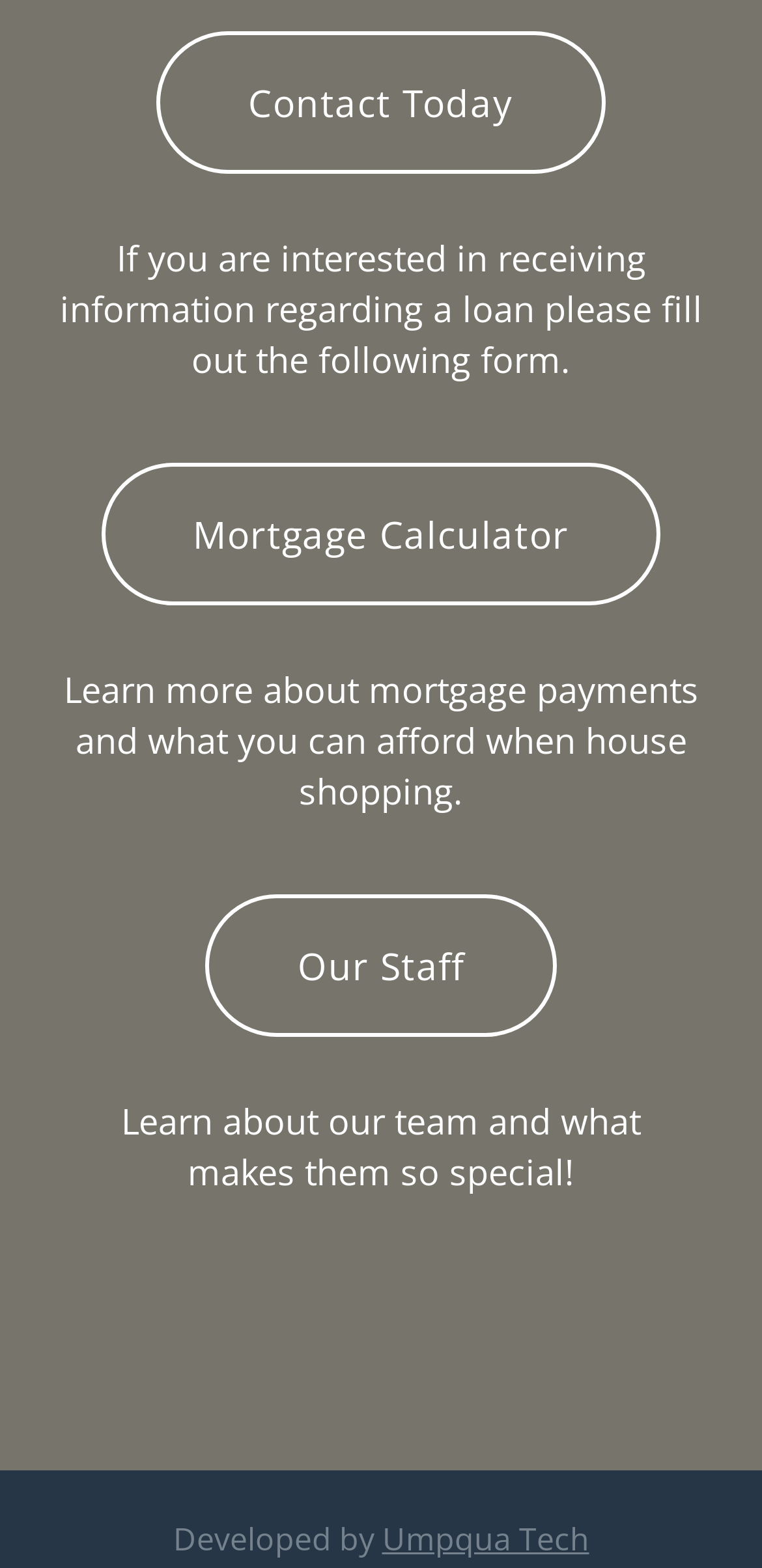What is the purpose of the form on this webpage?
Please provide a detailed and thorough answer to the question.

The static text 'If you are interested in receiving information regarding a loan please fill out the following form.' suggests that the form is used to request loan information, and the link 'Contact Today' nearby implies that the form is a way to initiate contact with the loan provider.